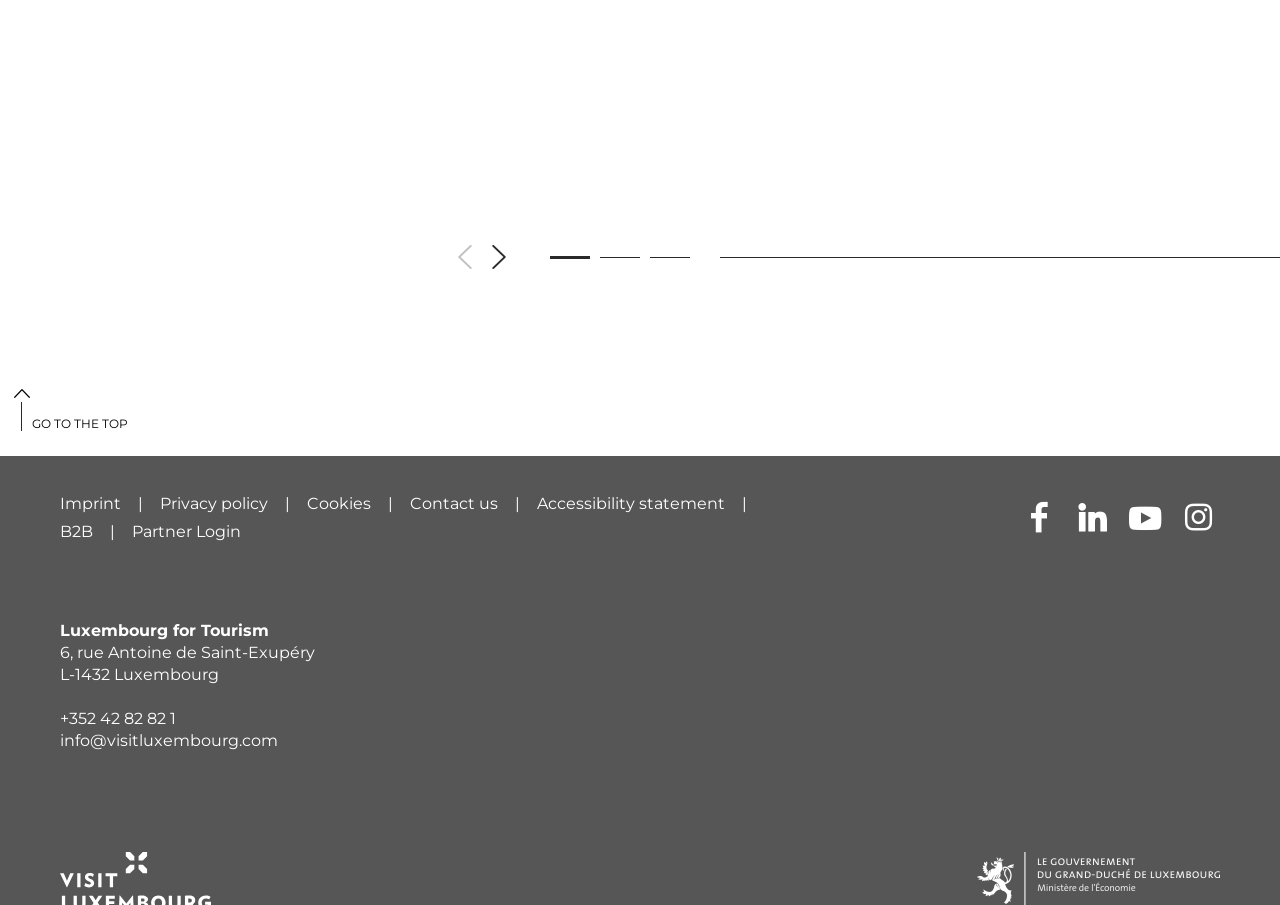What is the address of the organization?
We need a detailed and exhaustive answer to the question. Please elaborate.

The address can be found in the 'Kontakt' section, where the static texts '6, rue Antoine de Saint-Exupéry' and 'L-1432 Luxembourg' are located.